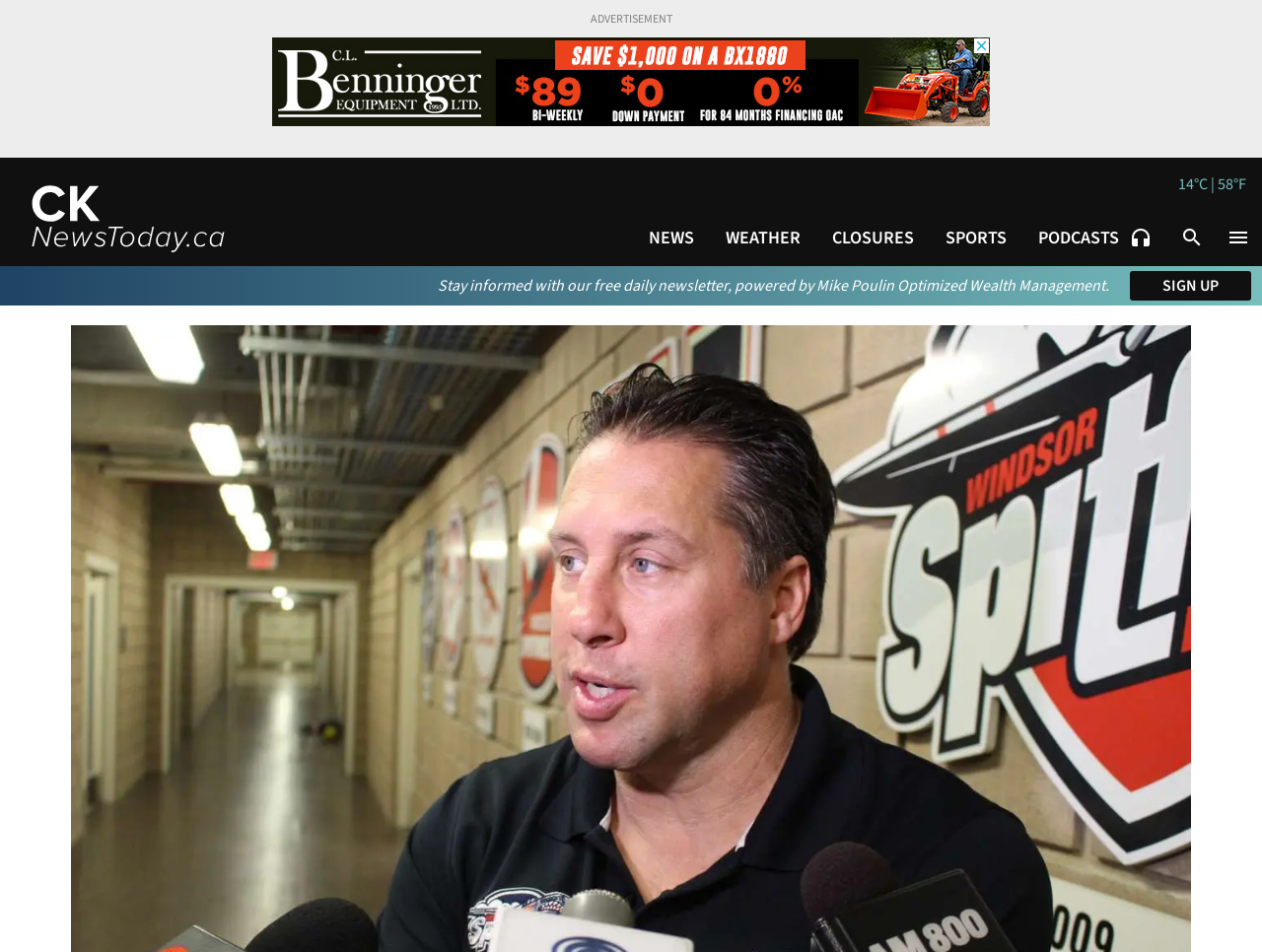Please identify the bounding box coordinates of the element's region that I should click in order to complete the following instruction: "Visit the ABOUT page". The bounding box coordinates consist of four float numbers between 0 and 1, i.e., [left, top, right, bottom].

None